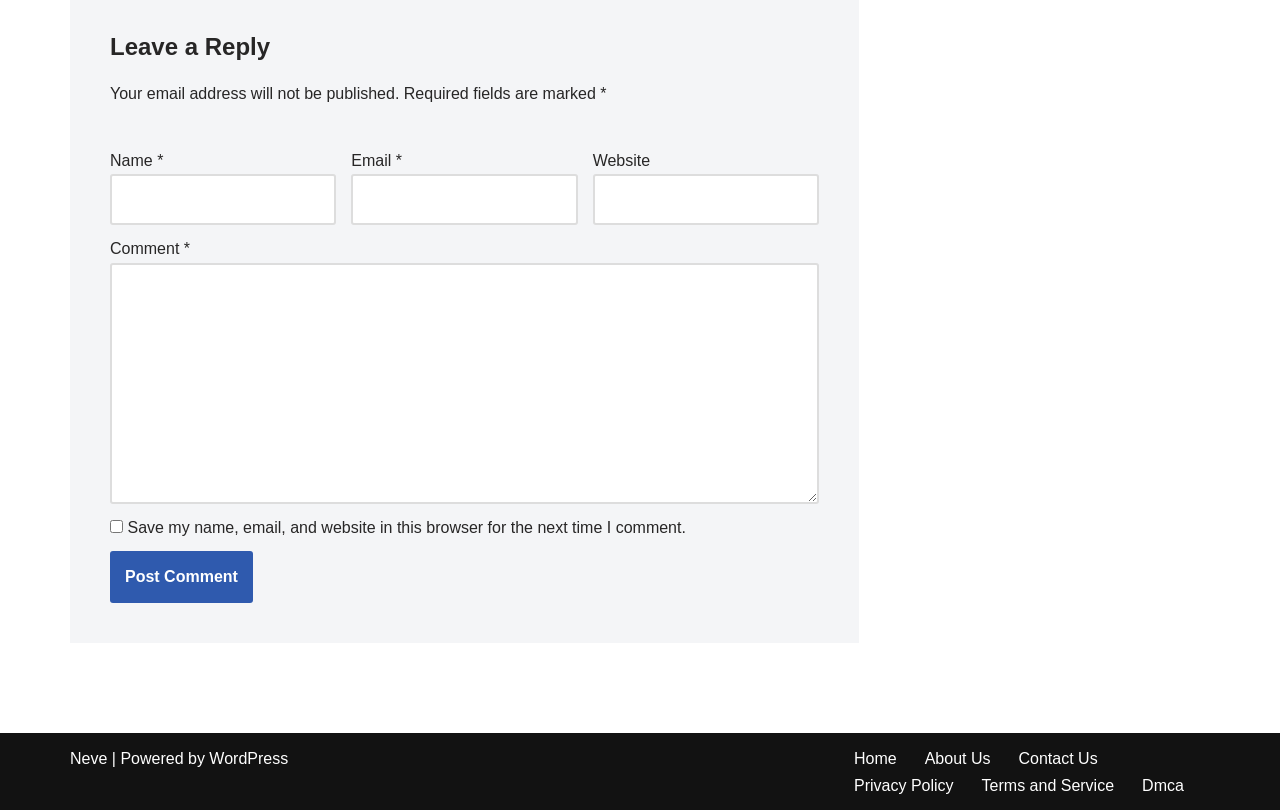Please answer the following question using a single word or phrase: 
What is the link 'Neve' for?

Website link